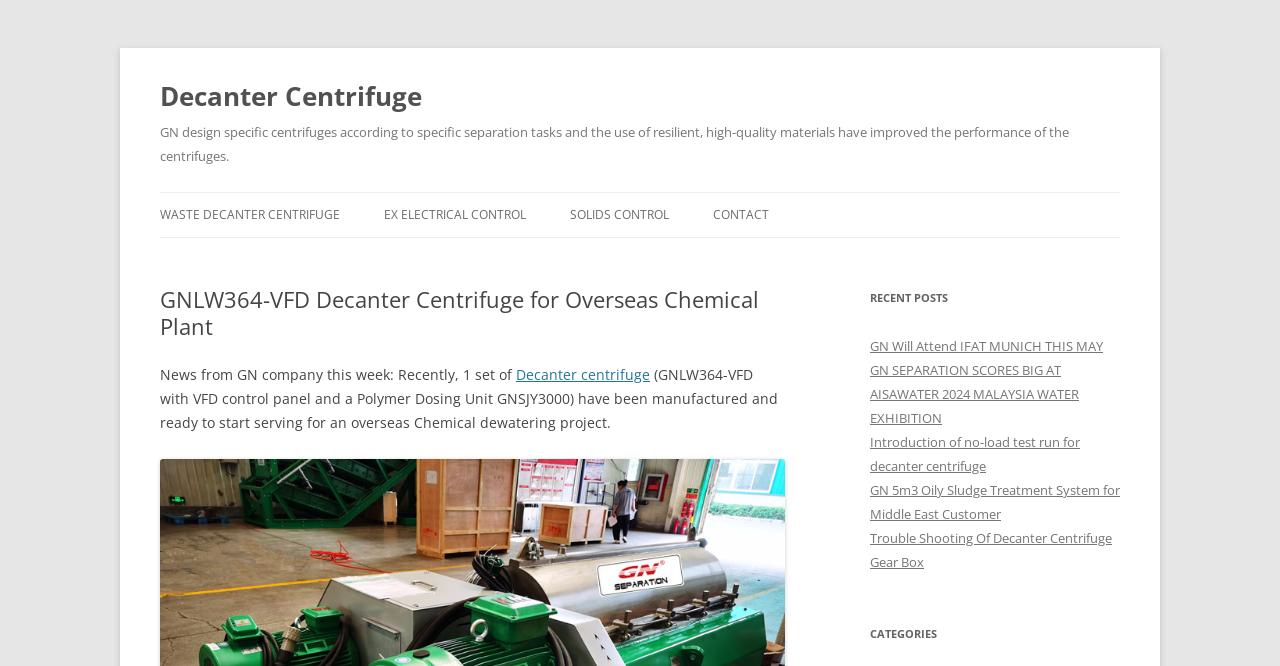Highlight the bounding box coordinates of the element you need to click to perform the following instruction: "View GN Will Attend IFAT MUNICH THIS MAY post."

[0.68, 0.506, 0.862, 0.533]